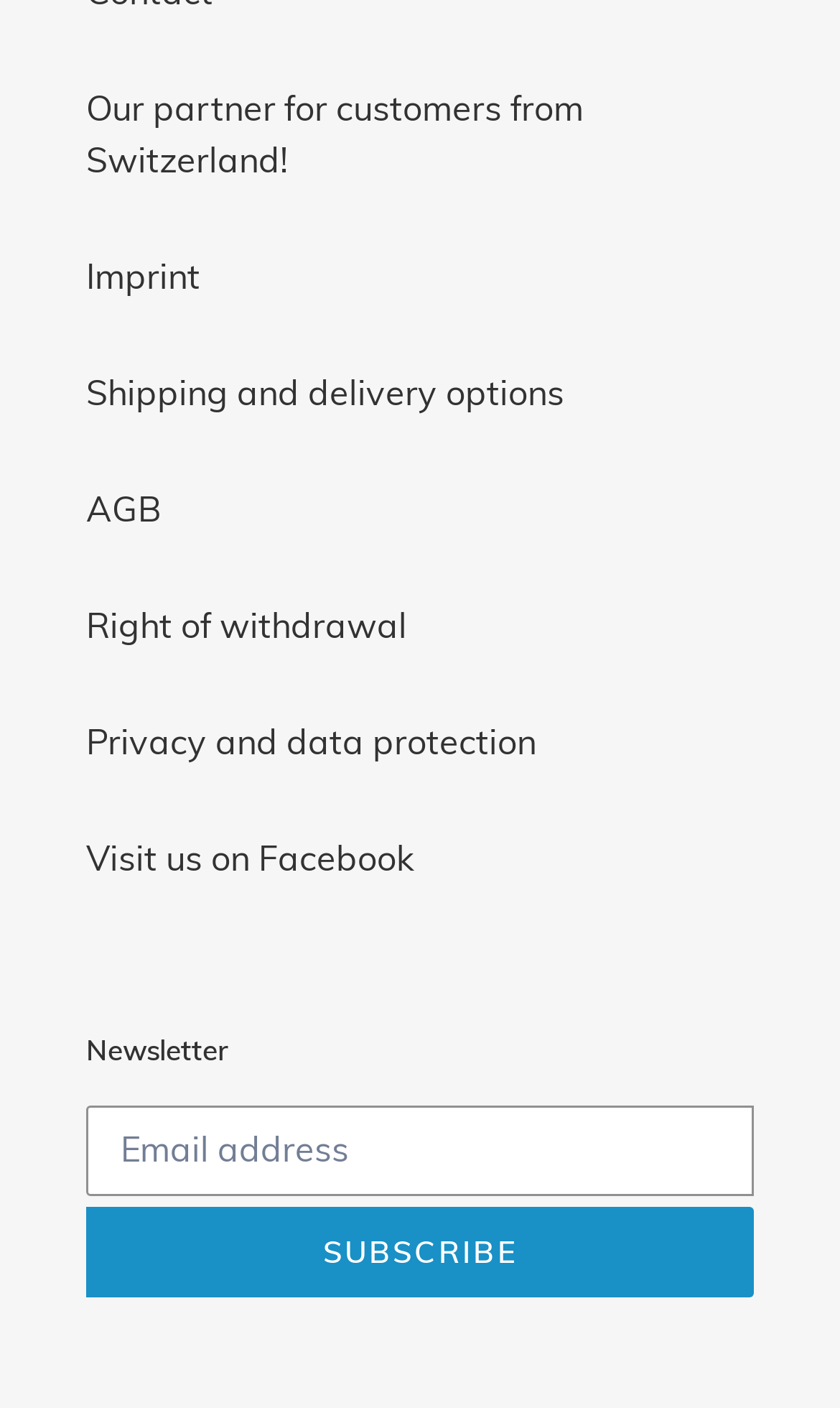Please specify the bounding box coordinates of the element that should be clicked to execute the given instruction: 'Enter email address for newsletter'. Ensure the coordinates are four float numbers between 0 and 1, expressed as [left, top, right, bottom].

[0.103, 0.785, 0.897, 0.85]